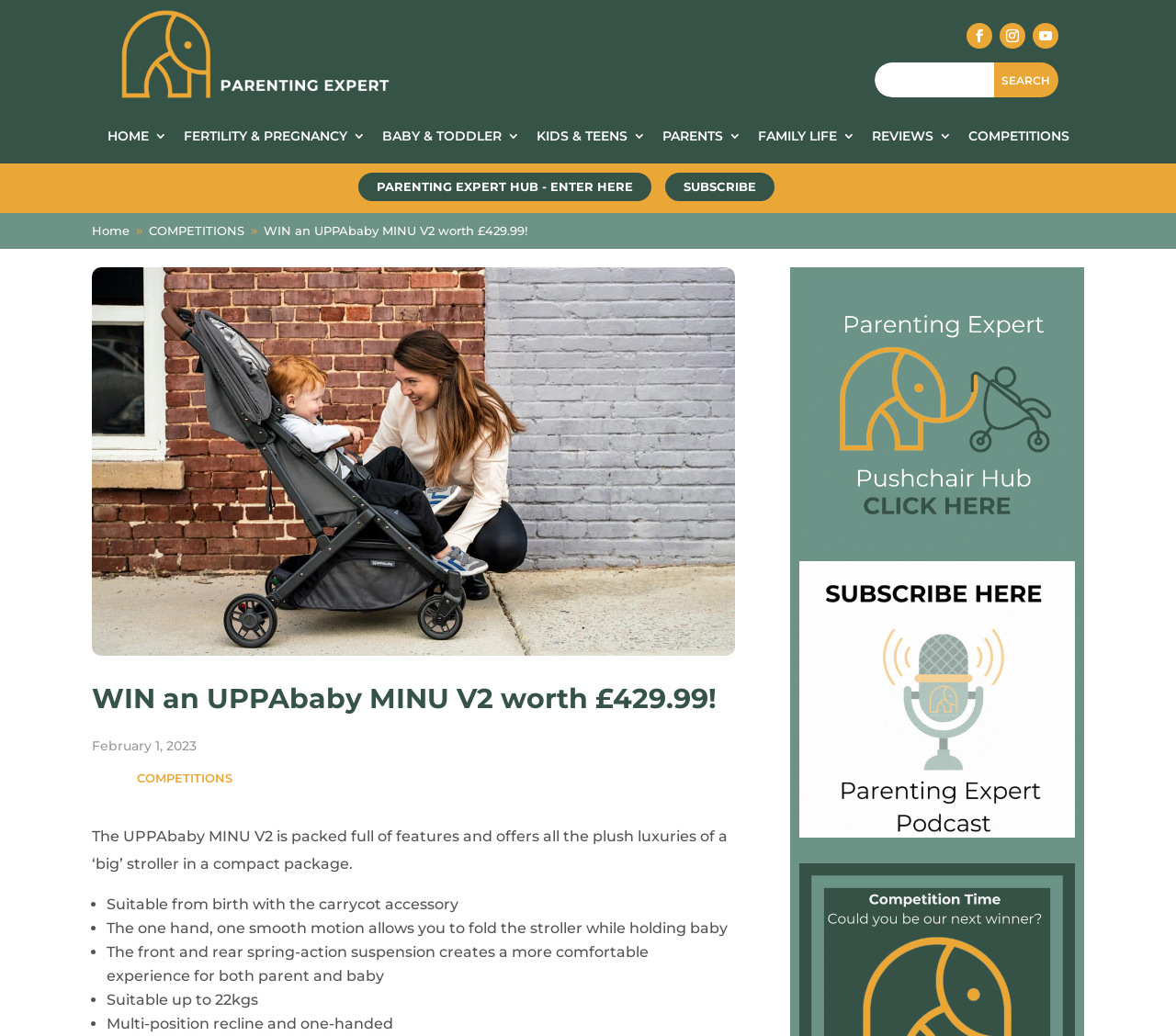Using the details in the image, give a detailed response to the question below:
How many positions can the stroller recline?

The stroller can recline in multiple positions, as mentioned in the list of features as 'Multi-position recline and one-handed'.